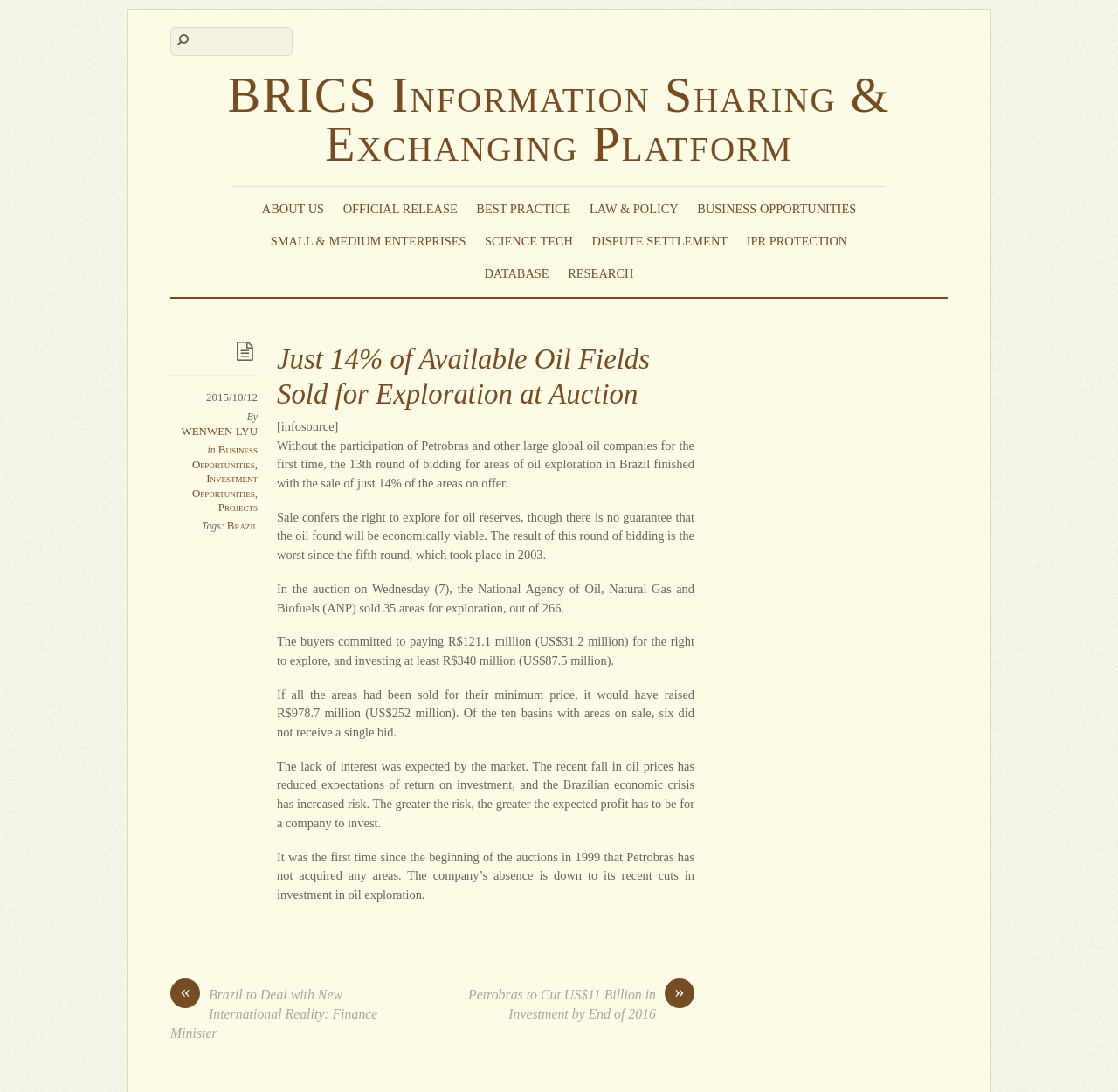Please mark the bounding box coordinates of the area that should be clicked to carry out the instruction: "Search for something".

[0.152, 0.025, 0.262, 0.051]